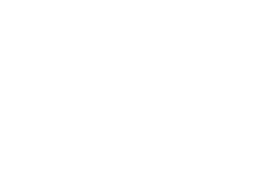Answer the question in one word or a short phrase:
What is the purpose of the frosting or glaze?

Enhances visual allure